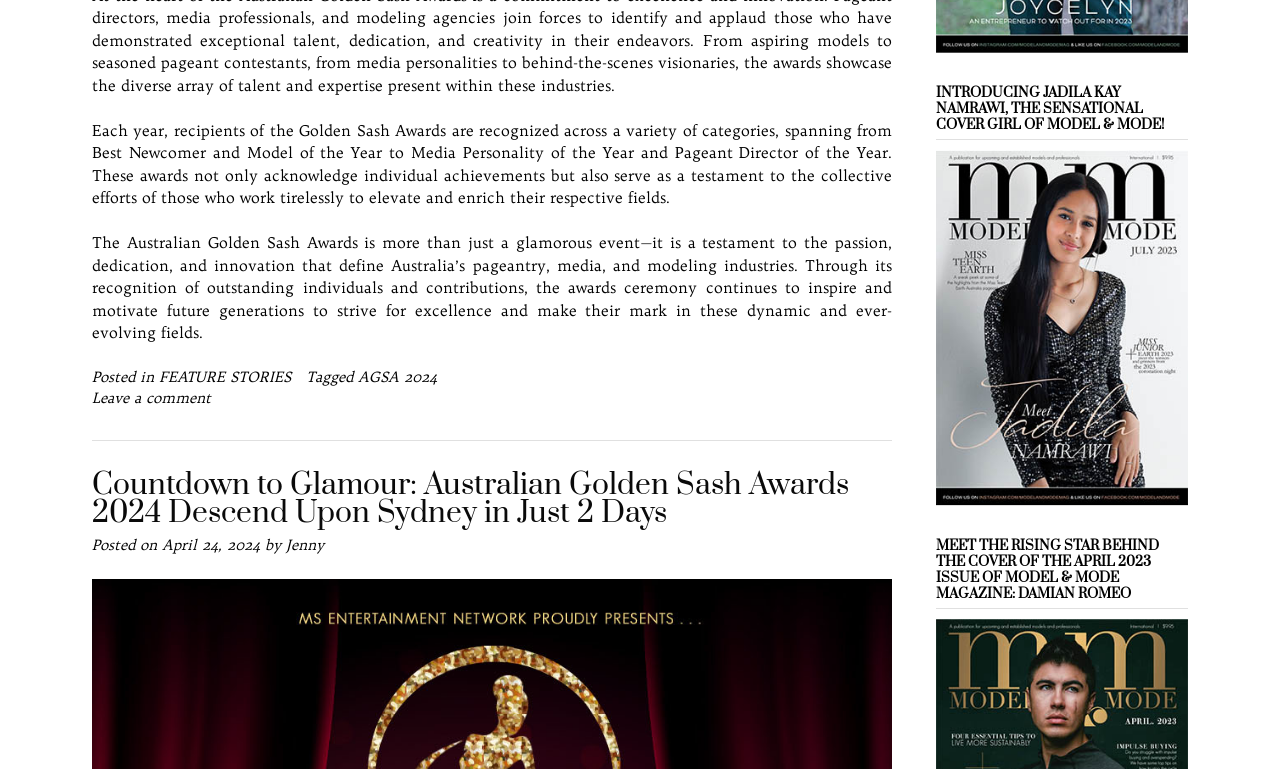Identify the bounding box coordinates of the region I need to click to complete this instruction: "Read about the Australian Golden Sash Awards".

[0.072, 0.157, 0.697, 0.269]